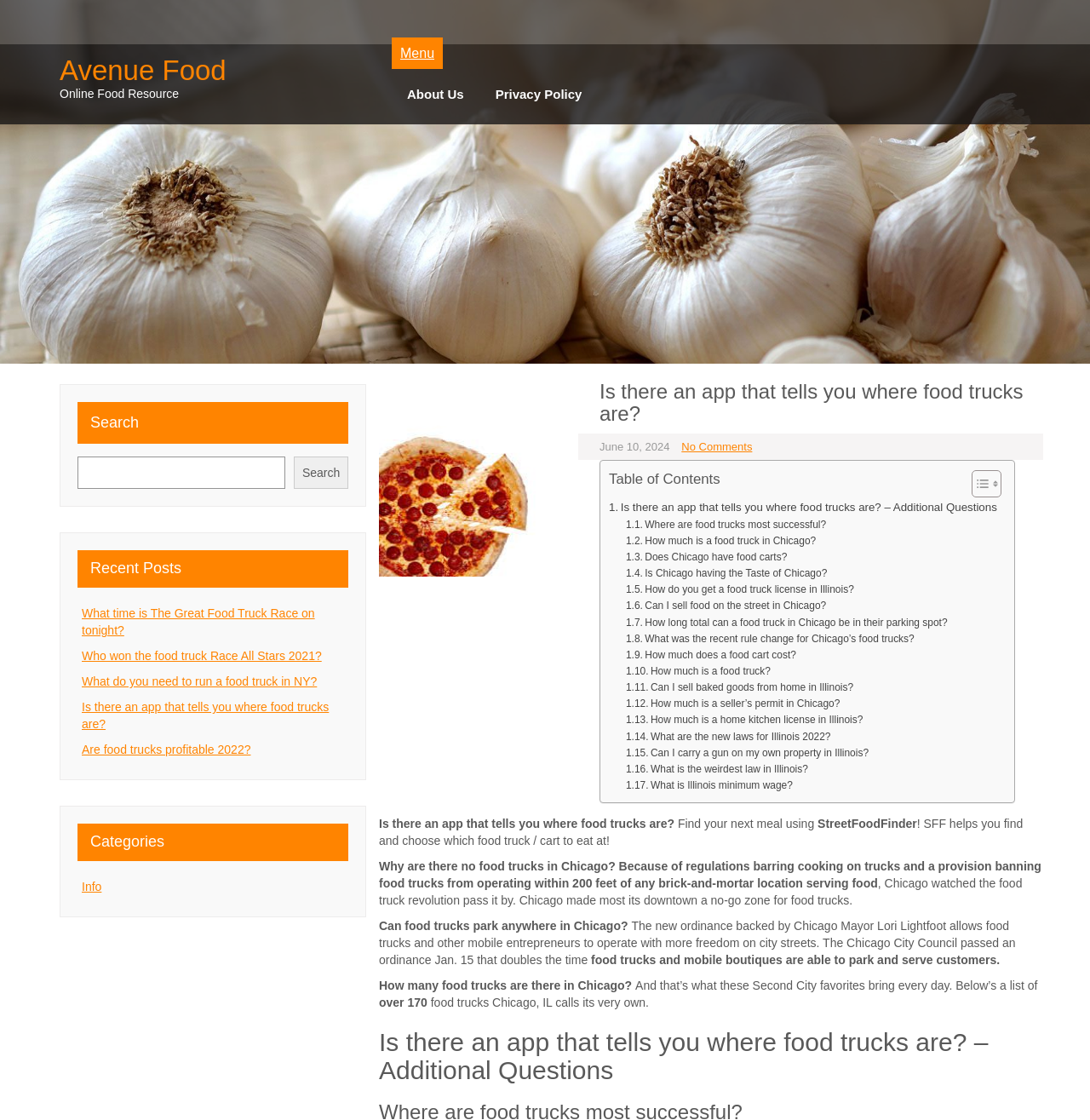What can StreetFoodFinder help you do?
Answer the question using a single word or phrase, according to the image.

Find and choose food trucks